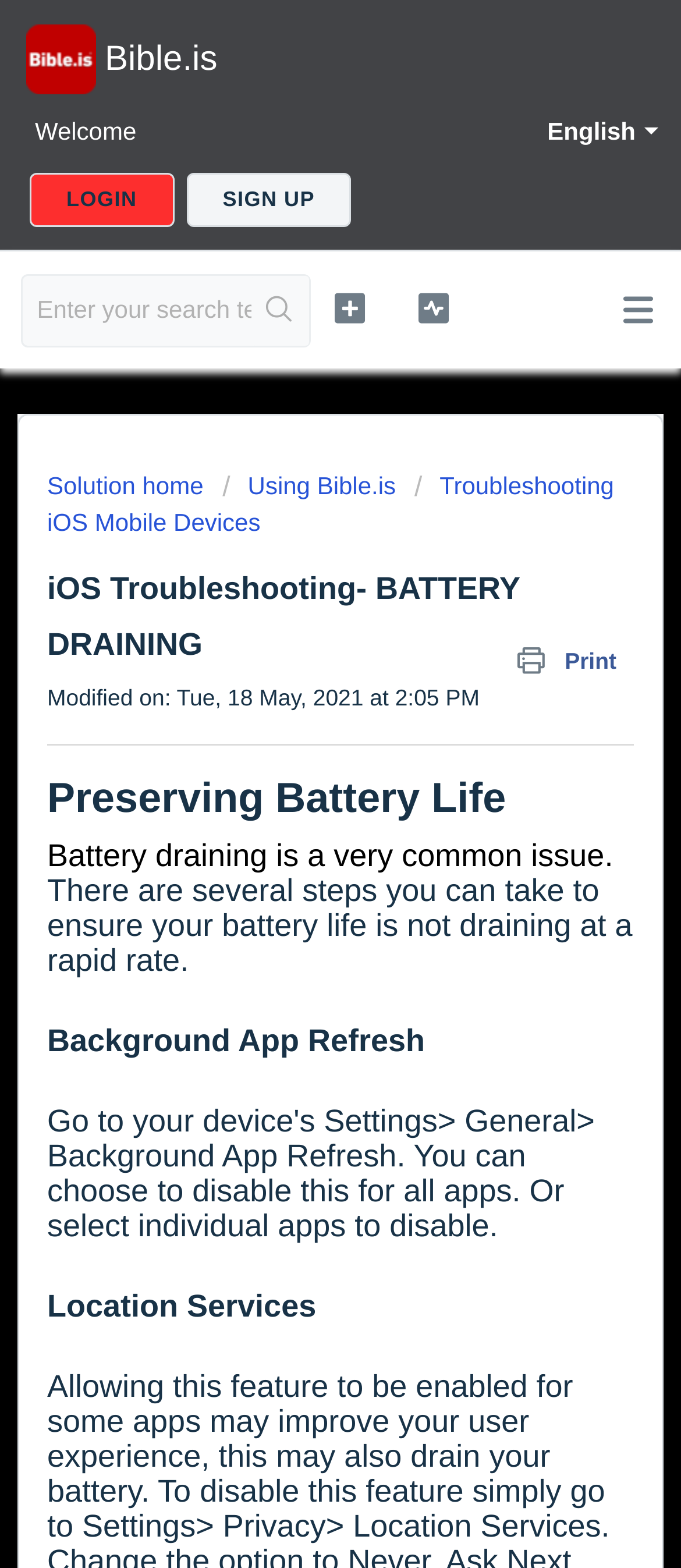Explain in detail what is displayed on the webpage.

The webpage appears to be a troubleshooting guide for iOS devices, specifically focusing on battery draining issues. At the top left corner, there is a logo and a heading that reads "Bible.is". To the right of the logo, there is a horizontal tab list with an option labeled "English". Below the logo, there is a welcome message and a section with login and sign-up links.

On the top right corner, there is a search bar with a search button. Below the search bar, there are three icons, possibly representing social media links. The main content of the page is divided into sections, with headings and paragraphs of text. The first section is titled "Preserving Battery Life" and discusses the common issue of battery draining. The text explains that there are steps to take to prevent rapid battery drain.

Below this section, there are subheadings and paragraphs discussing specific topics, including "Background App Refresh" and "Location Services". The page also has a link to download something, possibly an app or a guide. Additionally, there are links to other related topics, such as "Solution home" and "Using Bible.is", as well as a link to print the page. At the bottom of the page, there is a note indicating when the page was last modified.